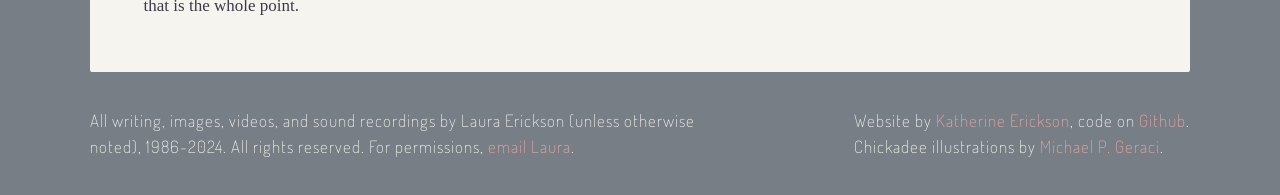What is the source of the chickadee illustrations?
Deliver a detailed and extensive answer to the question.

The static text at the bottom of the webpage states 'Chickadee illustrations by Michael P. Geraci.' This indicates that Michael P. Geraci is the source of the chickadee illustrations.